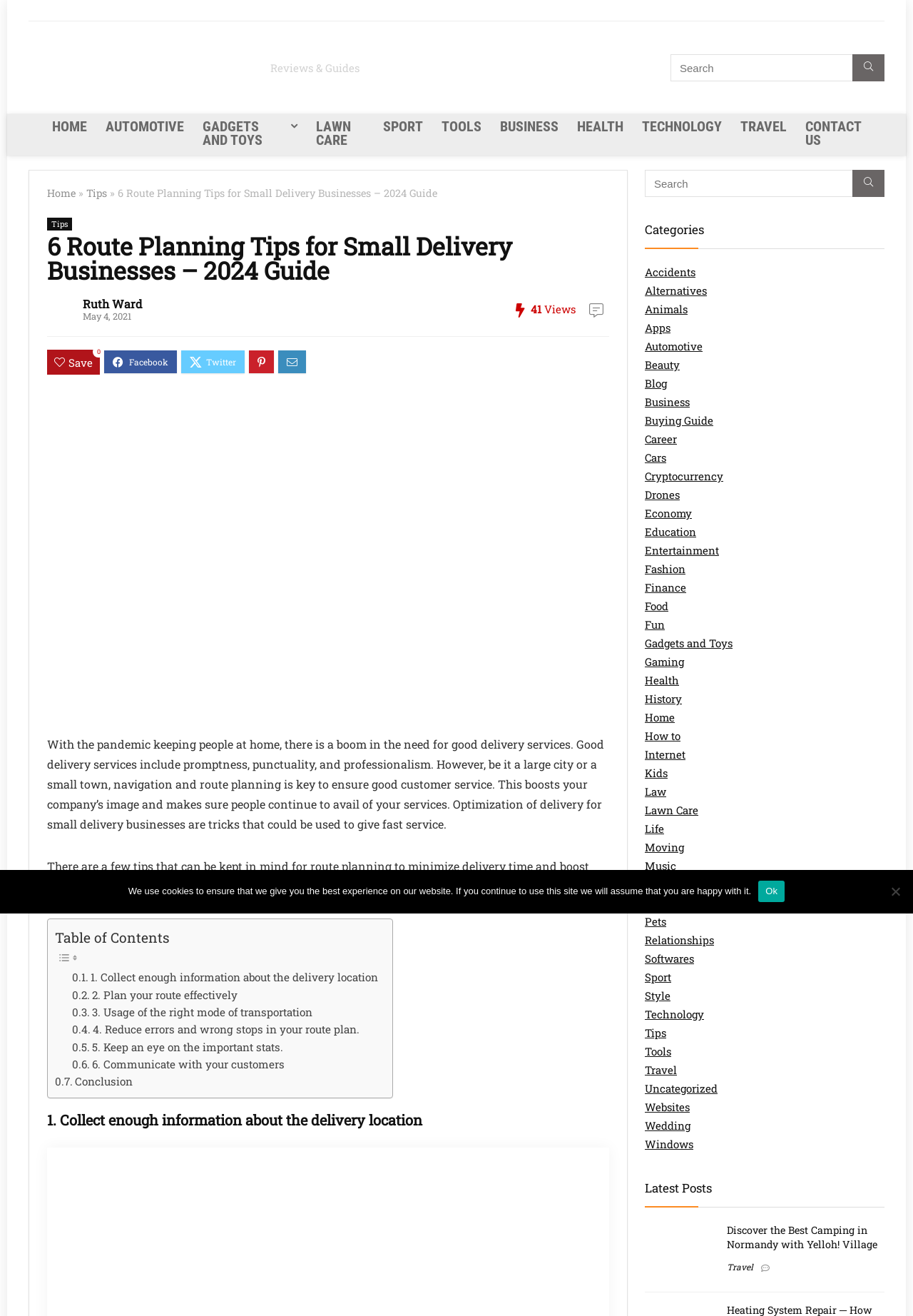Given the element description, predict the bounding box coordinates in the format (top-left x, top-left y, bottom-right x, bottom-right y). Make sure all values are between 0 and 1. Here is the element description: Gadgets and Toys

[0.706, 0.483, 0.802, 0.494]